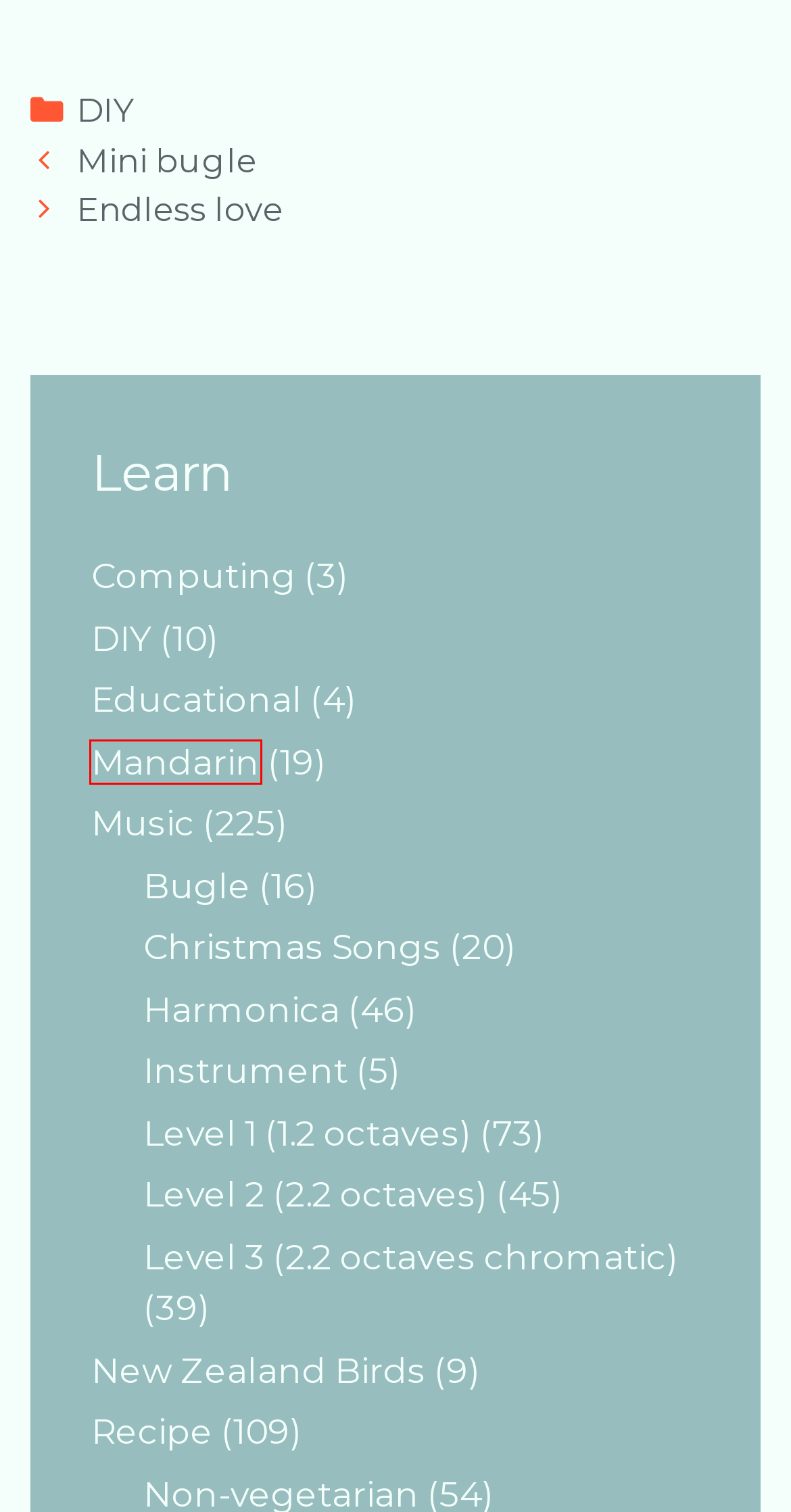Examine the webpage screenshot and identify the UI element enclosed in the red bounding box. Pick the webpage description that most accurately matches the new webpage after clicking the selected element. Here are the candidates:
A. Level 3 (2.2 octaves chromatic) – Educational
B. Harmonica – Educational
C. Mandarin – Educational
D. Level 2 (2.2 octaves) – Educational
E. Level 1 (1.2 octaves) – Educational
F. Educational – Educational
G. Endless love – Educational
H. Computing – Educational

C